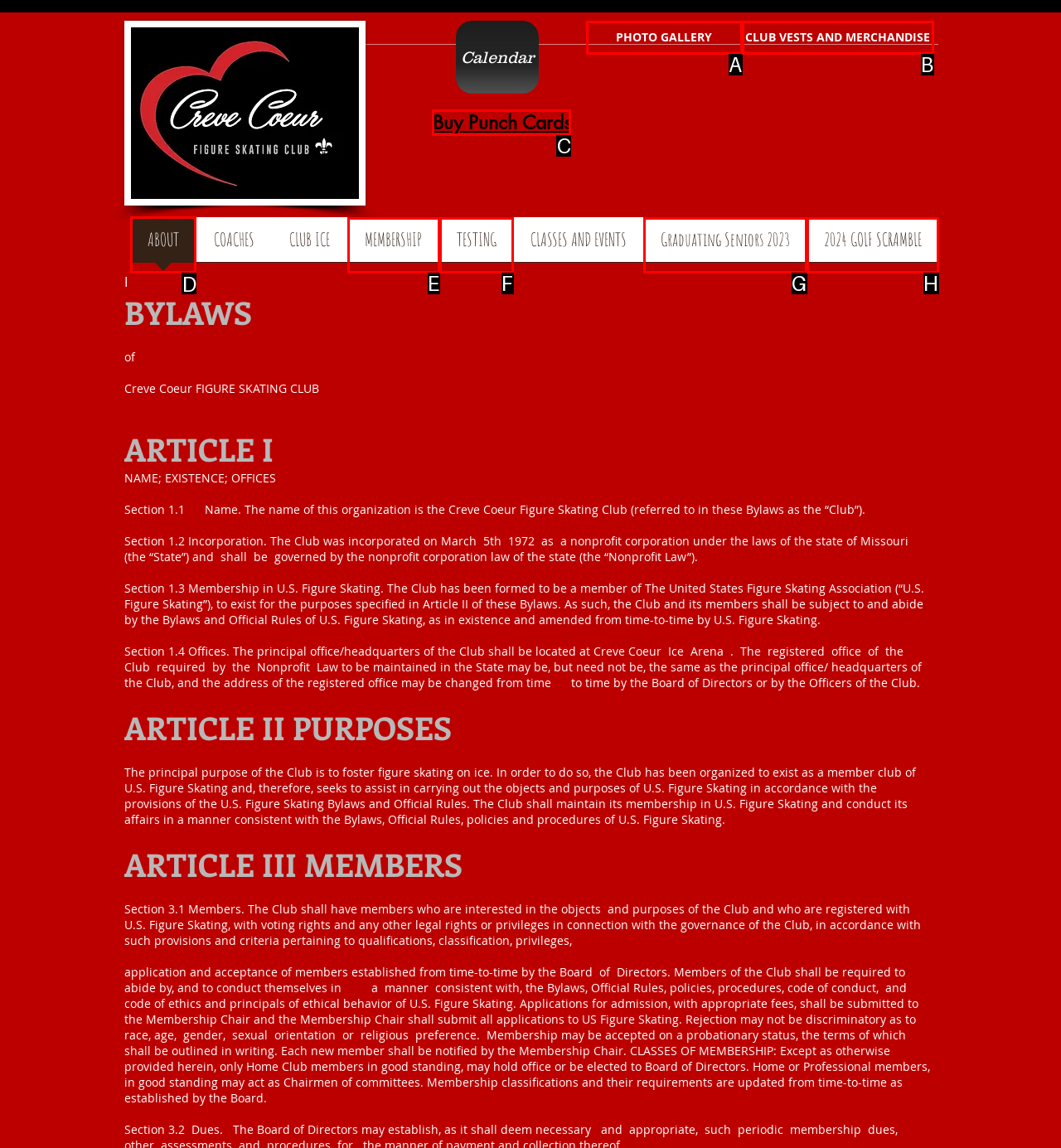To perform the task "Navigate to the 'ABOUT' page", which UI element's letter should you select? Provide the letter directly.

D